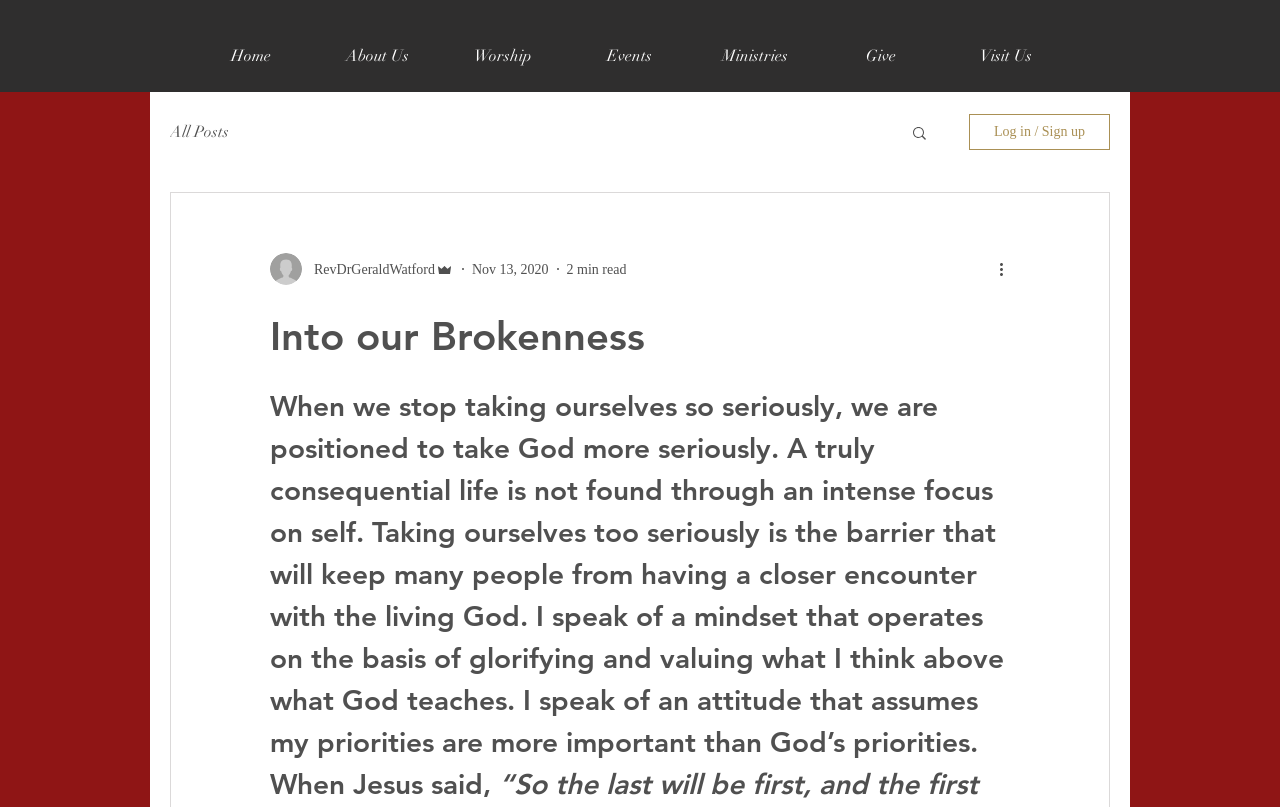Generate a comprehensive description of the contents of the webpage.

This webpage appears to be a blog or article page from a religious organization. At the top, there is a navigation menu with links to different sections of the website, including "Home", "About Us", "Worship", "Events", "Ministries", "Give", and "Visit Us". Below this menu, there is a secondary navigation menu with a link to the "blog" section and a "Search" button accompanied by a magnifying glass icon.

On the left side of the page, there is a section with the writer's picture, their name "Rev. Dr. Gerald Watford", and their role "Admin". Below this, there is a date "Nov 13, 2020" and a reading time "2 min read". 

The main content of the page is an article titled "Into our Brokenness", which takes up most of the page. The article's title is in a large font size, indicating its importance. There is also a "More actions" button at the bottom right corner of the page, accompanied by a downward arrow icon.

The meta description suggests that the article is about finding a truly consequential life by focusing less on oneself and more on God.